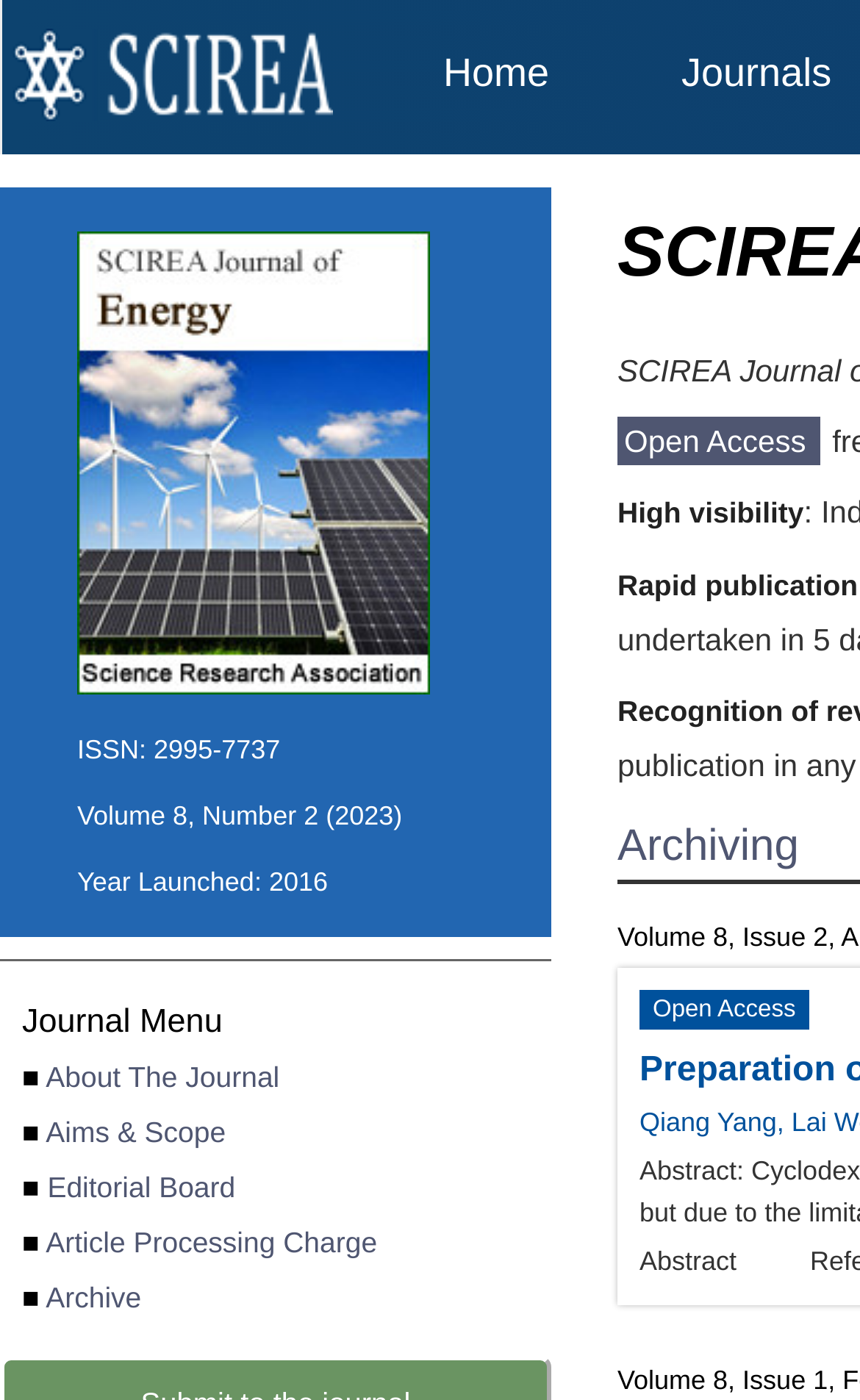Articulate a detailed summary of the webpage's content and design.

The webpage is an archive page for a scientific journal, SCIREA. At the top left, there is a logo image. Next to the logo, there are several links, including "Home" and an empty link. Below these links, there is an image, followed by several lines of text, including "ISSN: 2995-7737", "Volume 8, Number 2 (2023)", and "Year Launched: 2016".

On the left side of the page, there is a menu with several links, including "About The Journal", "Aims & Scope", "Editorial Board", "Article Processing Charge", and "Archive". Each link is preceded by a bullet point symbol "■".

On the right side of the page, there are several blocks of text, including "High visibility", "Rapid publication", "Archiving", and "Open Access". These blocks are positioned vertically, with "High visibility" at the top and "Open Access" at the bottom.

Further down the page, there is a section with the title "Abstract:", followed by a link to the abstract and a block of empty space.